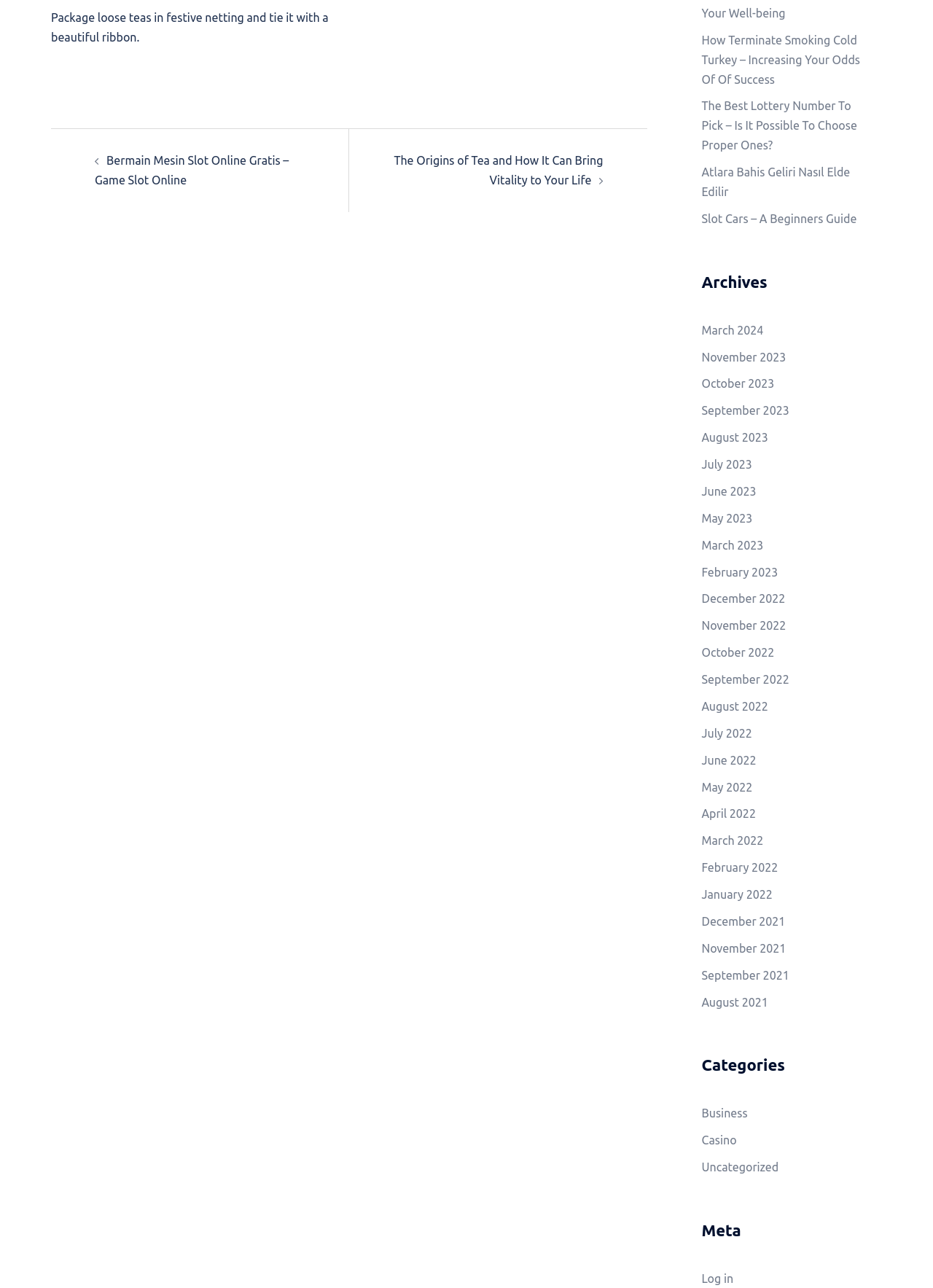What is the purpose of the 'Post navigation' heading?
Give a detailed explanation using the information visible in the image.

The 'Post navigation' heading is likely used to navigate between different posts or articles on the webpage, allowing users to easily move between related content.